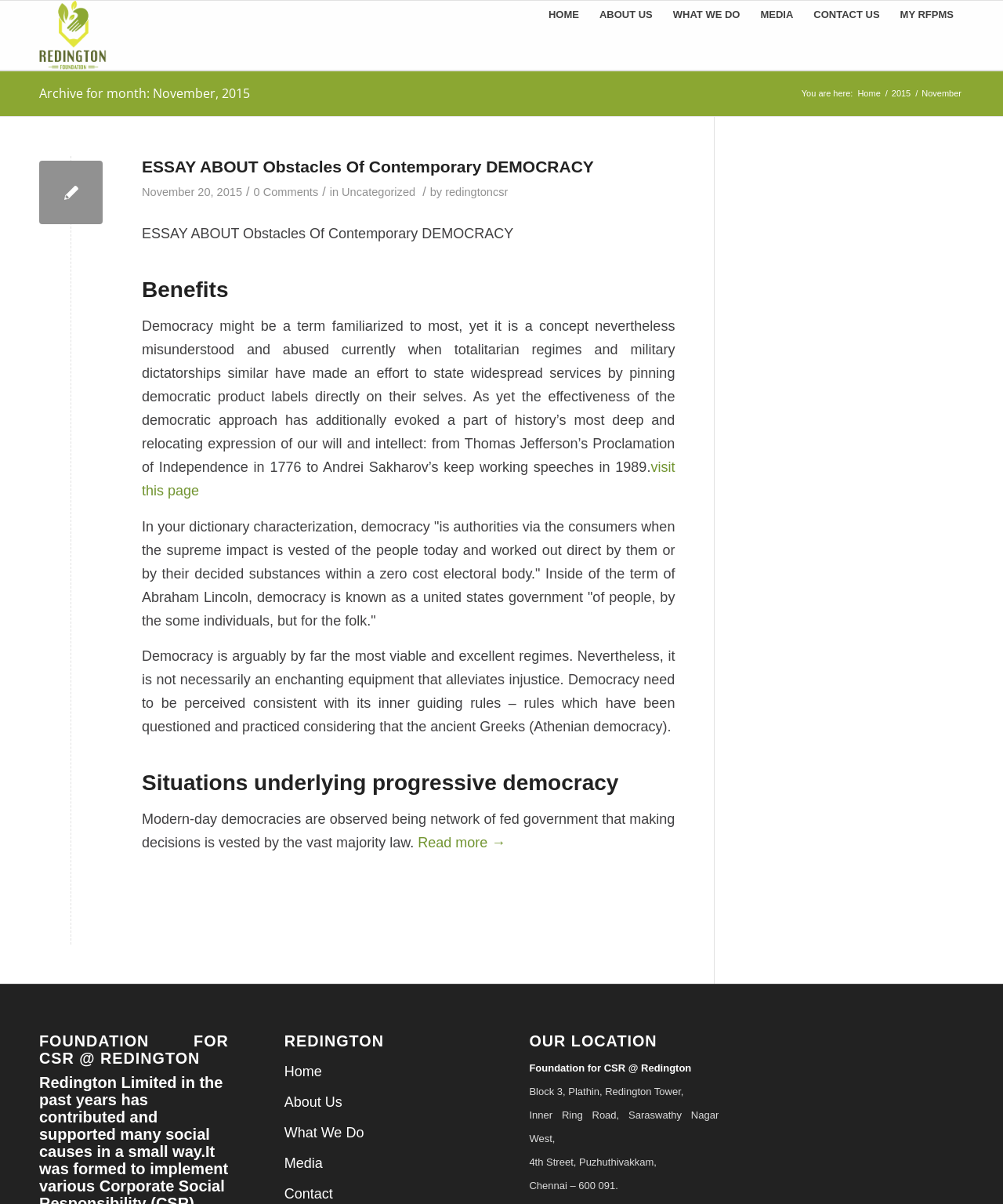Determine the bounding box coordinates of the clickable region to carry out the instruction: "Visit the 'About Us' page".

[0.587, 0.001, 0.661, 0.058]